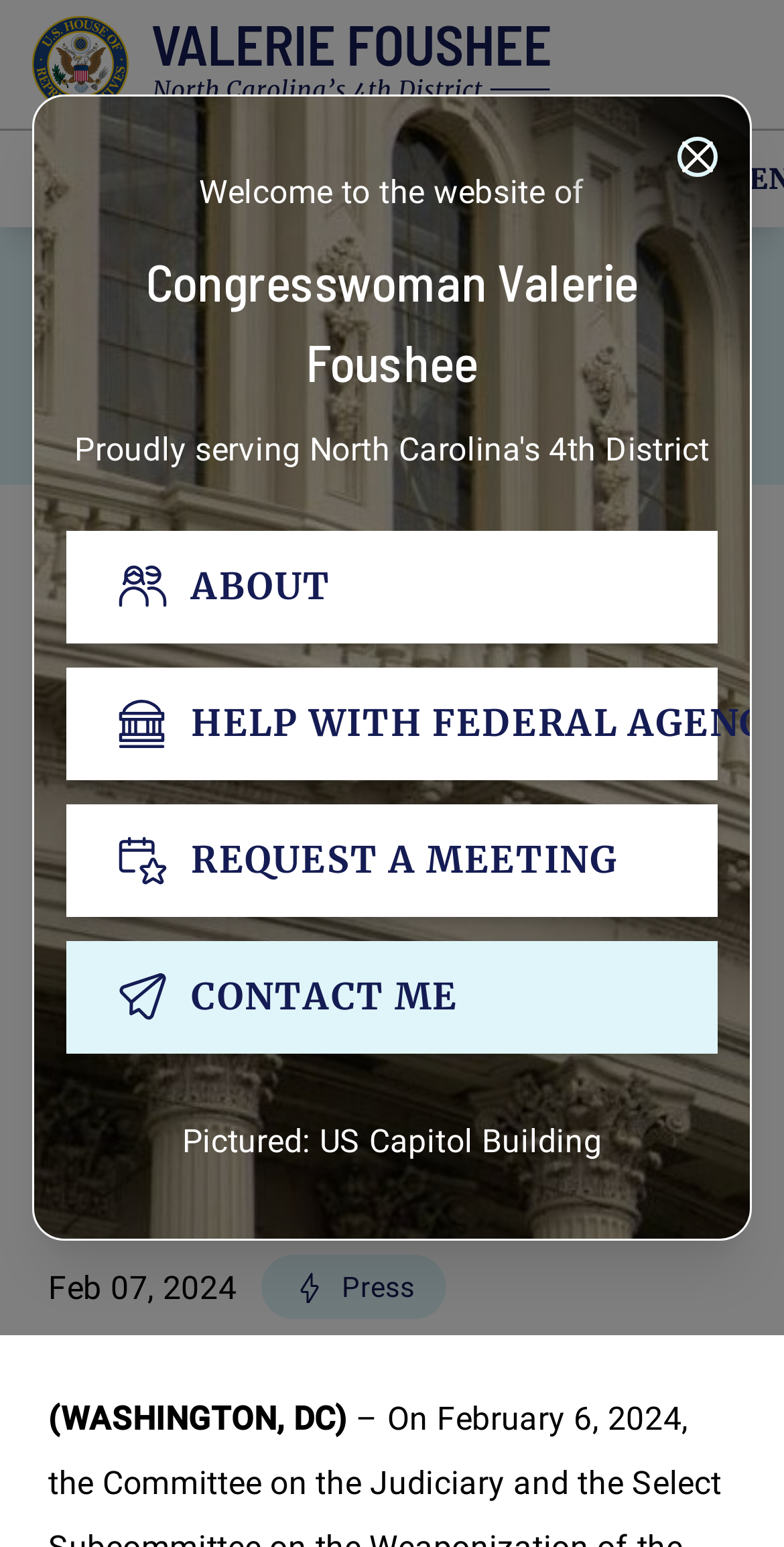Where is the US Capitol Building pictured?
Using the image, elaborate on the answer with as much detail as possible.

I found the answer by looking at the StaticText element with the text 'Pictured: US Capitol Building', which indicates that the building is pictured on the webpage.